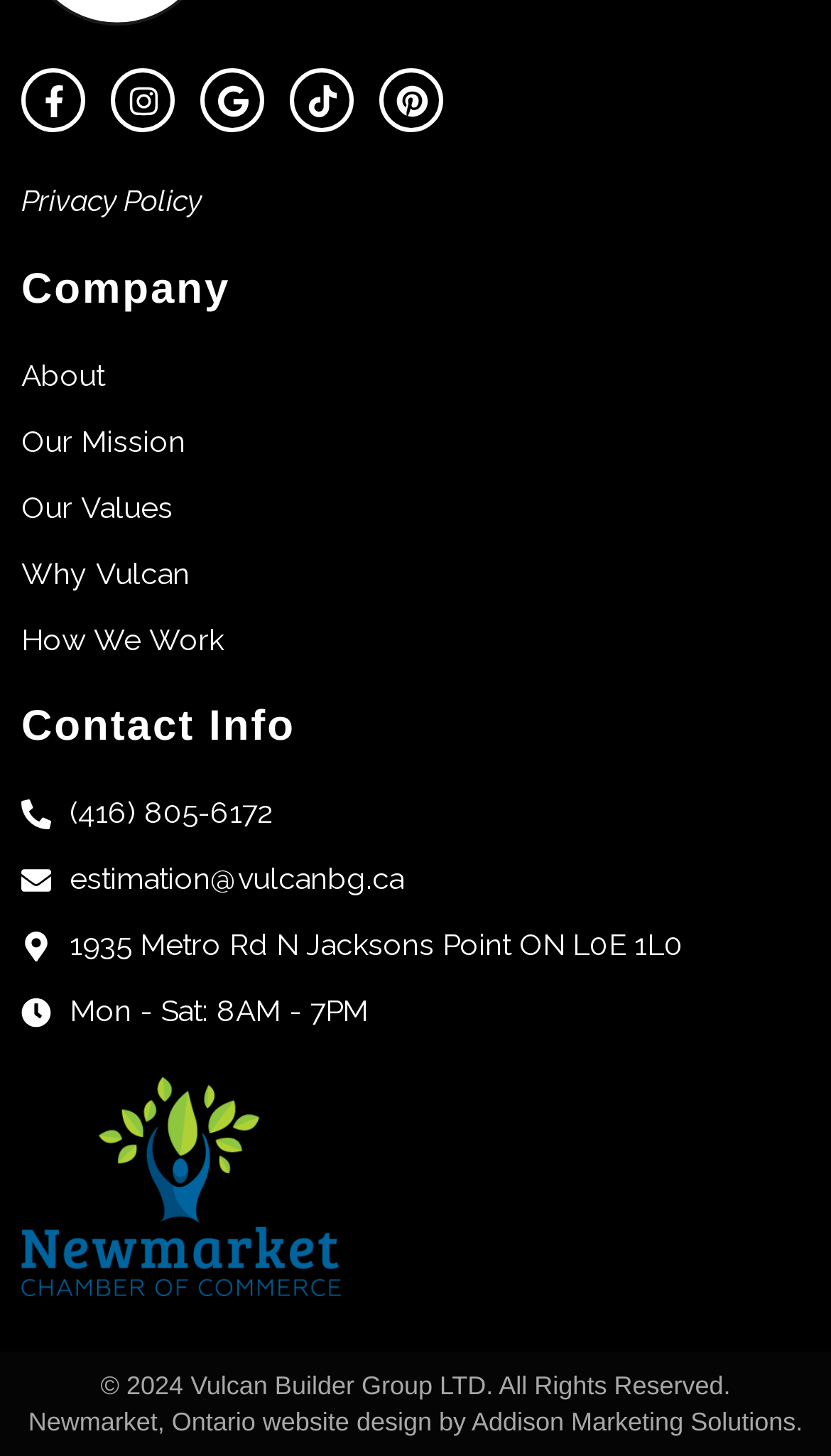Identify the bounding box of the UI element that matches this description: "(416) 805-6172".

[0.026, 0.544, 0.974, 0.575]